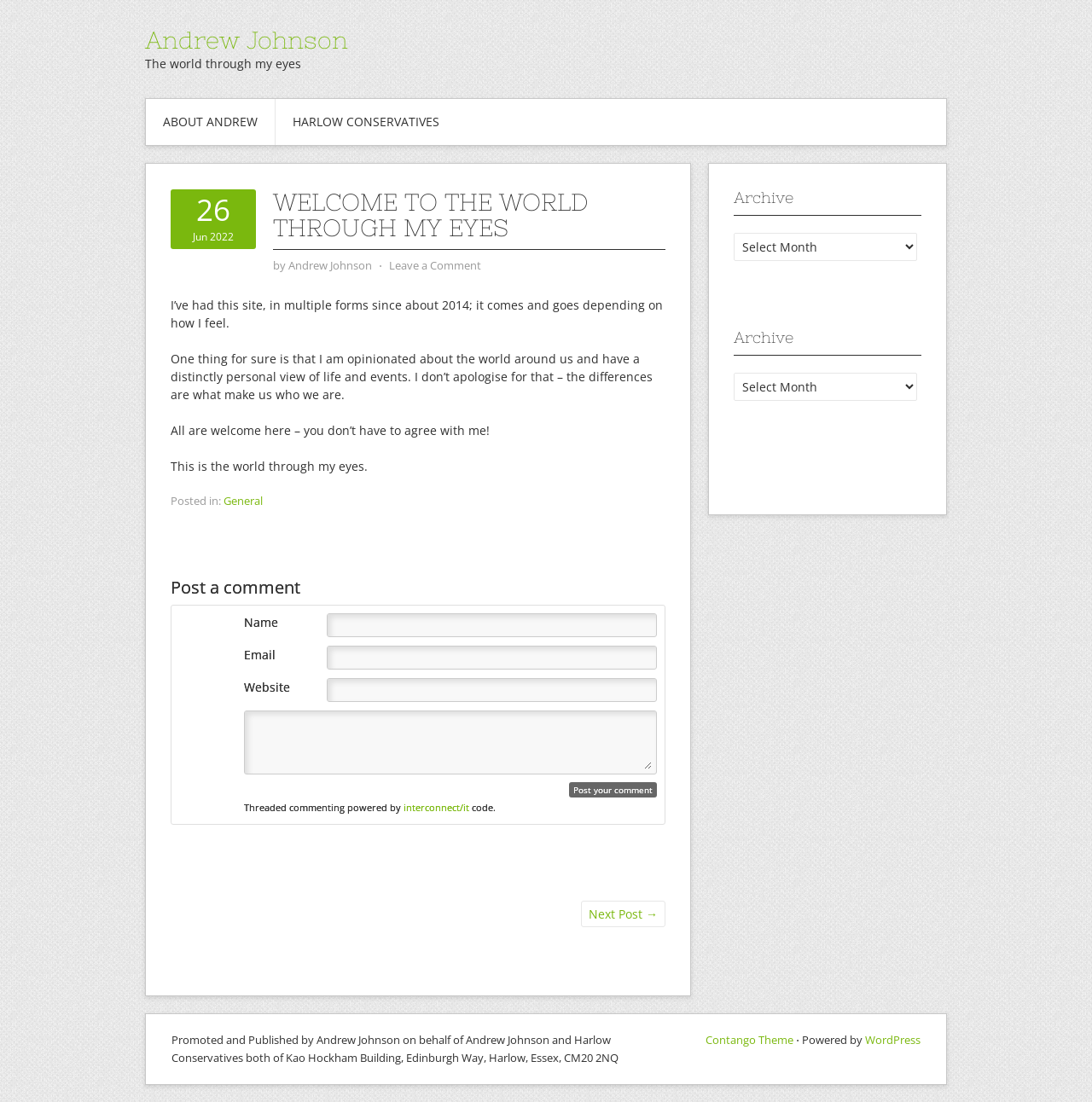Please locate the bounding box coordinates for the element that should be clicked to achieve the following instruction: "Leave a comment". Ensure the coordinates are given as four float numbers between 0 and 1, i.e., [left, top, right, bottom].

[0.356, 0.234, 0.441, 0.248]